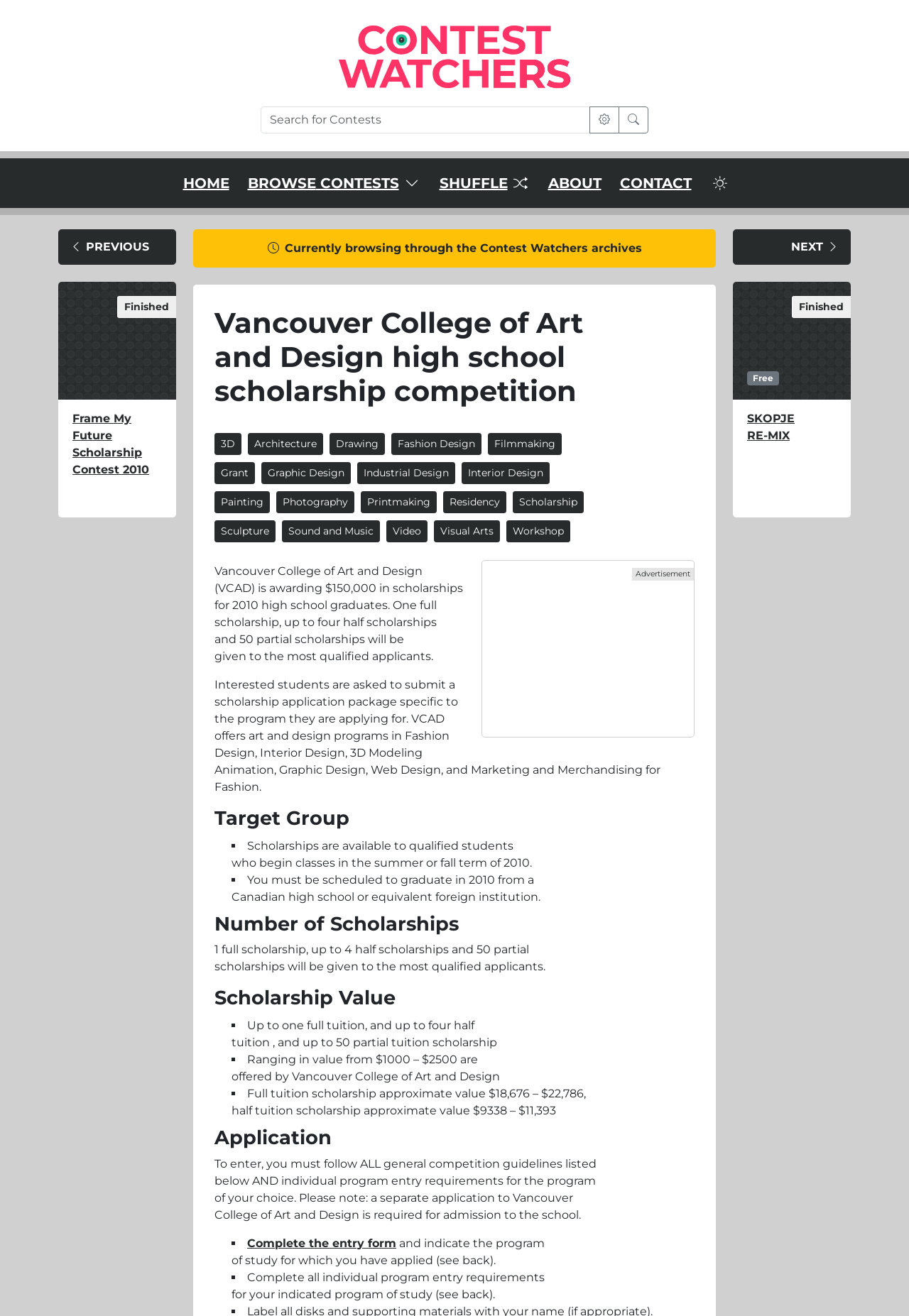Use one word or a short phrase to answer the question provided: 
How many full scholarships are available?

One